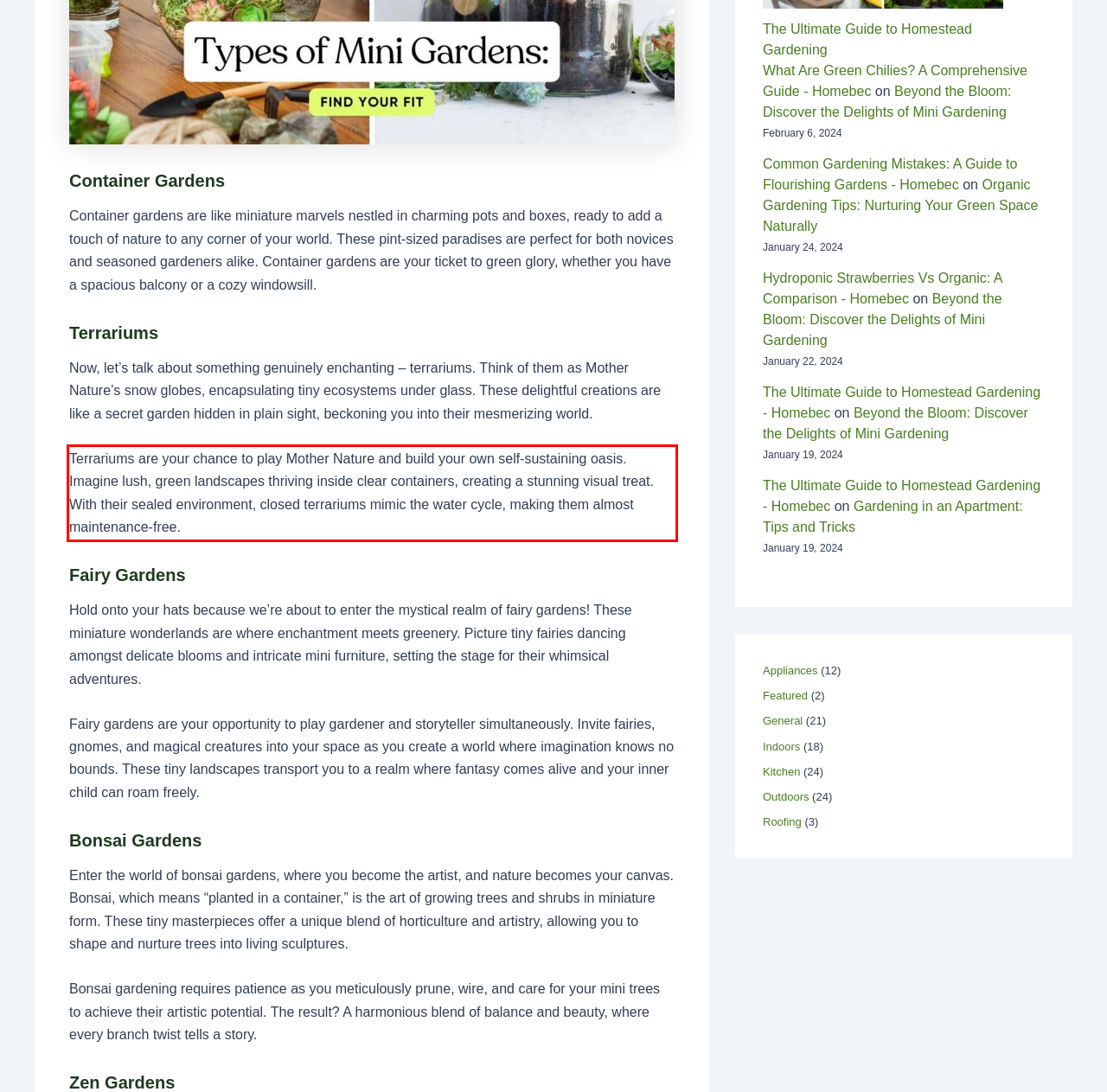Please look at the webpage screenshot and extract the text enclosed by the red bounding box.

Terrariums are your chance to play Mother Nature and build your own self-sustaining oasis. Imagine lush, green landscapes thriving inside clear containers, creating a stunning visual treat. With their sealed environment, closed terrariums mimic the water cycle, making them almost maintenance-free.